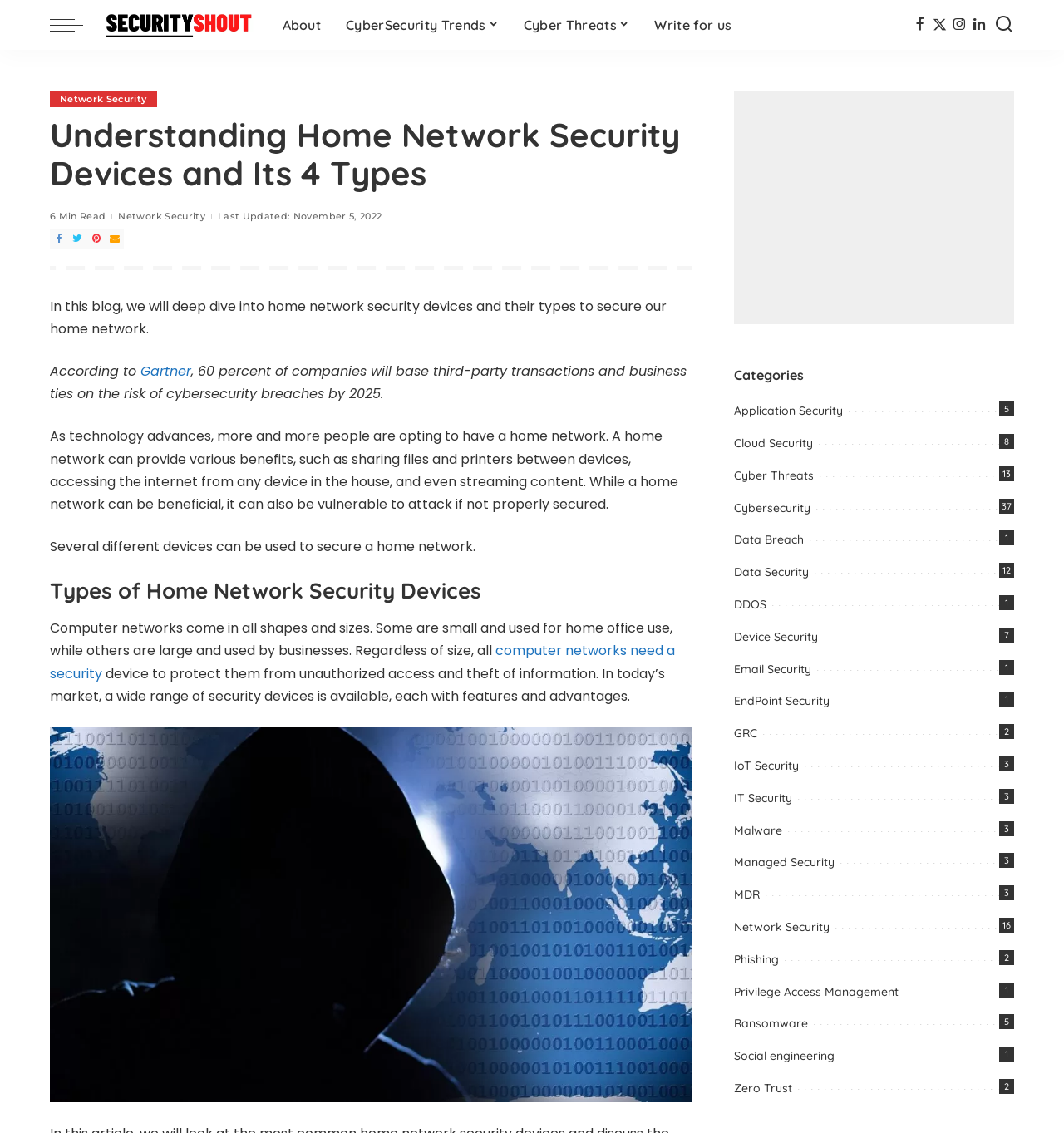Identify the bounding box coordinates of the region I need to click to complete this instruction: "Read more about 'Network Security'".

[0.128, 0.056, 0.215, 0.067]